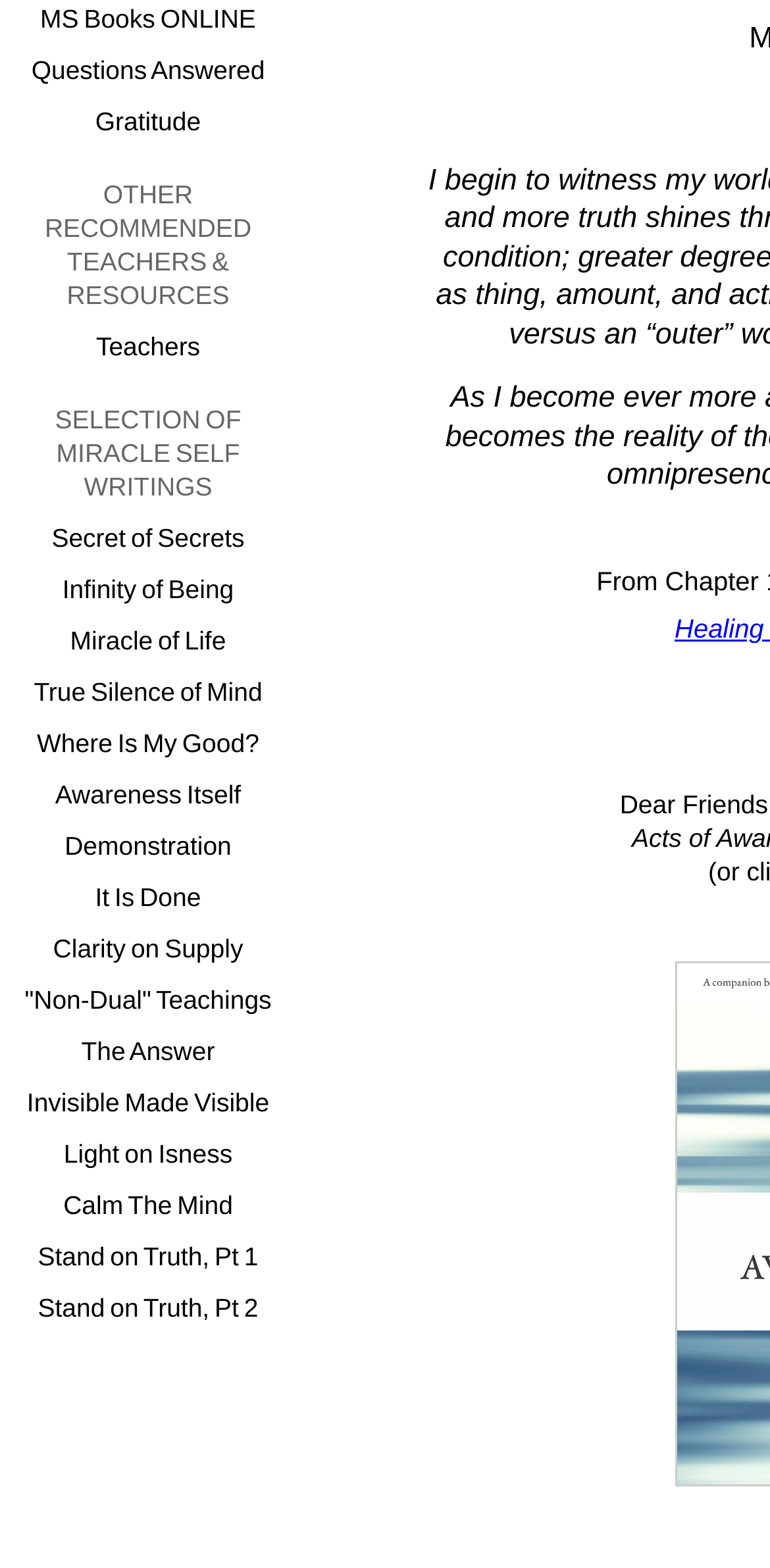Using the format (top-left x, top-left y, bottom-right x, bottom-right y), provide the bounding box coordinates for the described UI element. All values should be floating point numbers between 0 and 1: It Is Done

[0.026, 0.556, 0.359, 0.589]